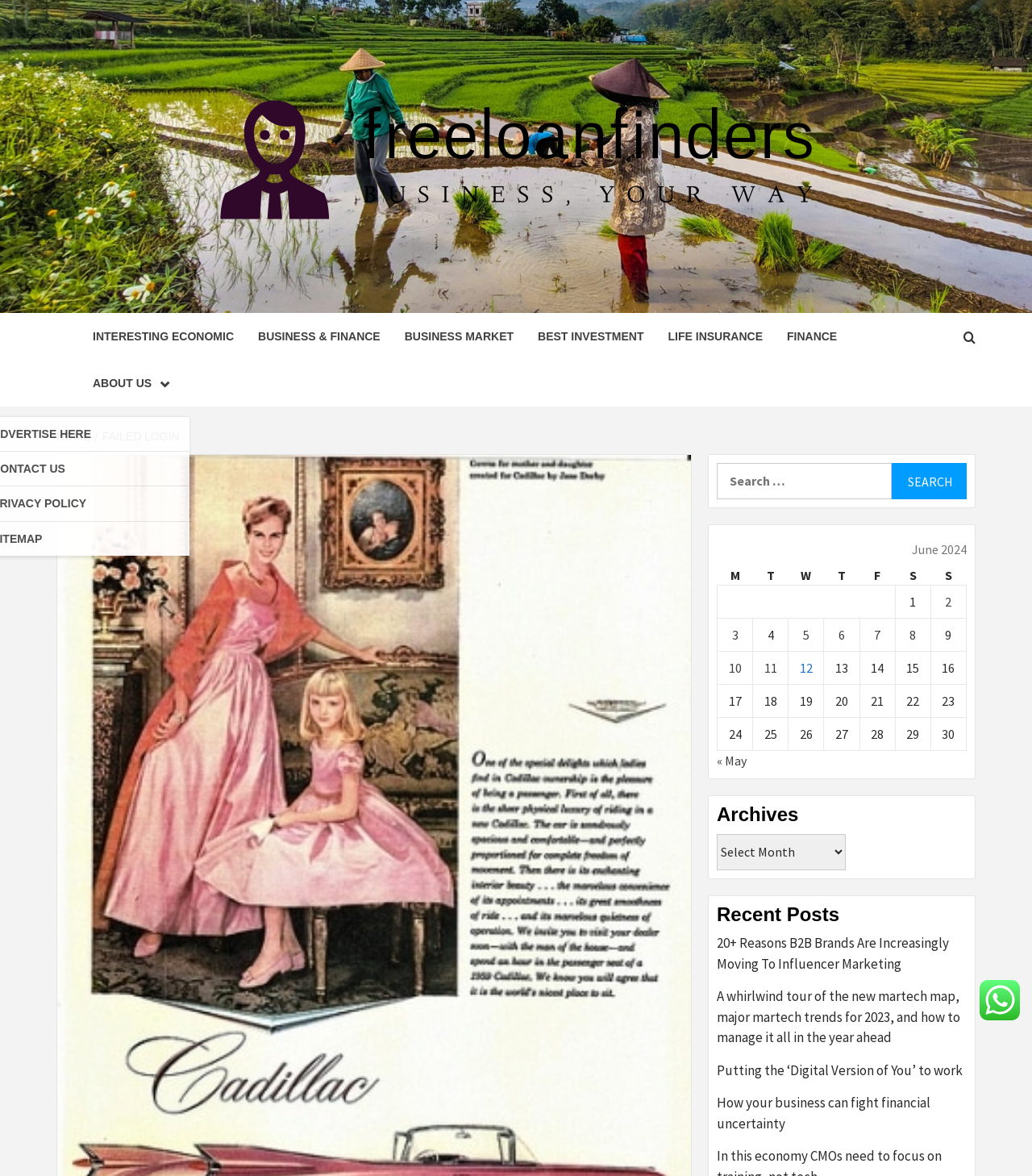Describe all the significant parts and information present on the webpage.

The webpage is titled "Failed Login – freeloanfinders" and has a logo with the same name at the top left corner. Below the logo, there is a heading that reads "BUSINESS, YOUR WAY". 

To the right of the logo, there are several links arranged horizontally, including "INTERESTING ECONOMIC", "BUSINESS & FINANCE", "BUSINESS MARKET", "BEST INVESTMENT", "LIFE INSURANCE", and "FINANCE". 

Below these links, there is a navigation section with breadcrumbs, showing the current page as "FAILED LOGIN" and a link to the "HOME" page. 

On the right side of the page, there is a search bar with a search button and a placeholder text "Search for:". 

The main content of the page is a table with a caption "June 2024" and several rows and columns. The table appears to be a calendar, with each row representing a day of the month and each column representing a day of the week. The cells in the table contain links to posts published on specific dates, with the date and a brief description of the post. 

Below the table, there is a navigation section with links to previous and next months, with the current month being June 2024. 

Finally, there is a heading "Archives" and a combobox with the same name, which appears to be a dropdown menu for selecting archives.